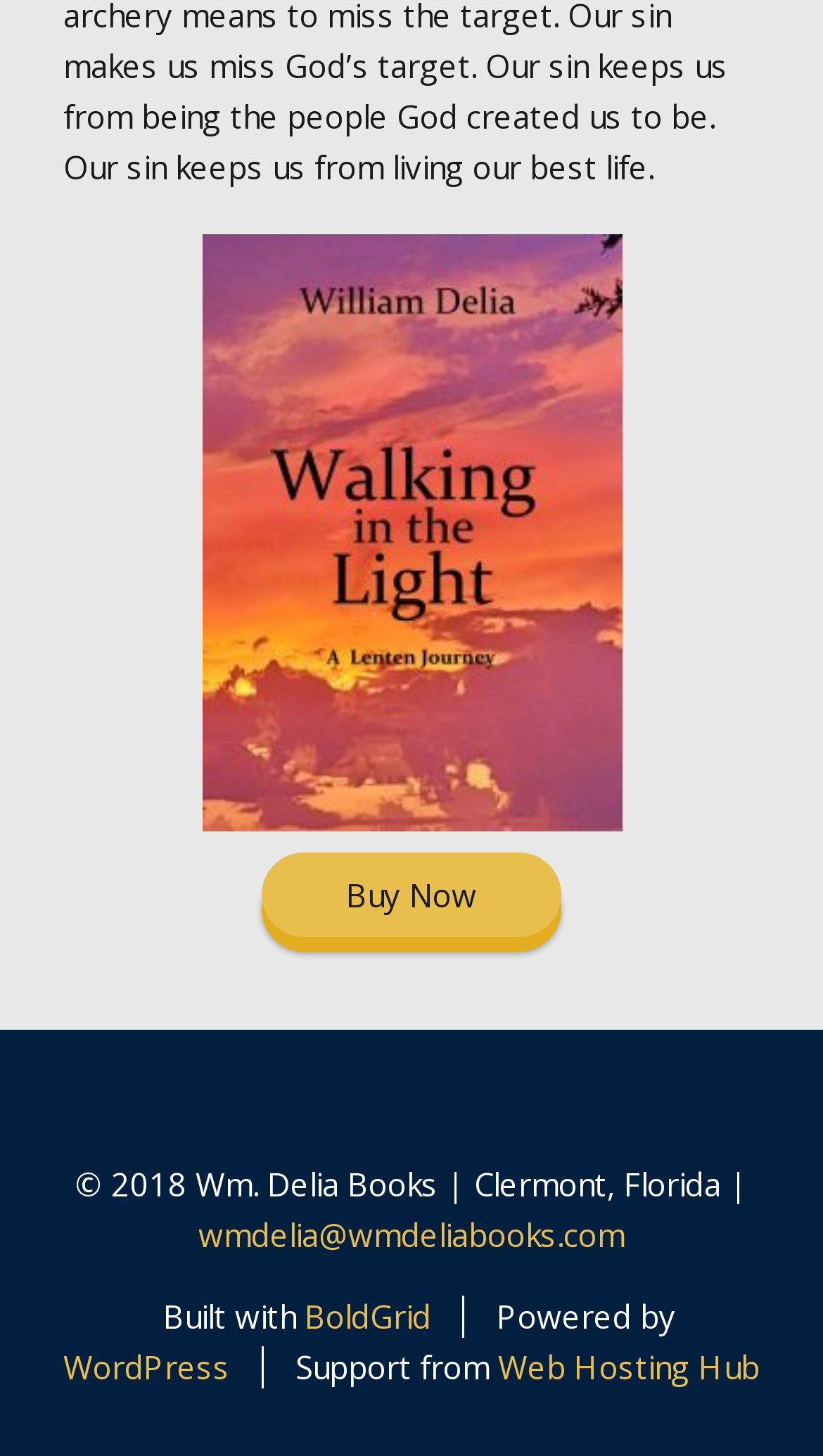With reference to the image, please provide a detailed answer to the following question: What is the content management system used by this website?

I found the text 'Powered by' followed by a link to 'WordPress' in the footer section of the webpage, which suggests that WordPress is the content management system used by this website.